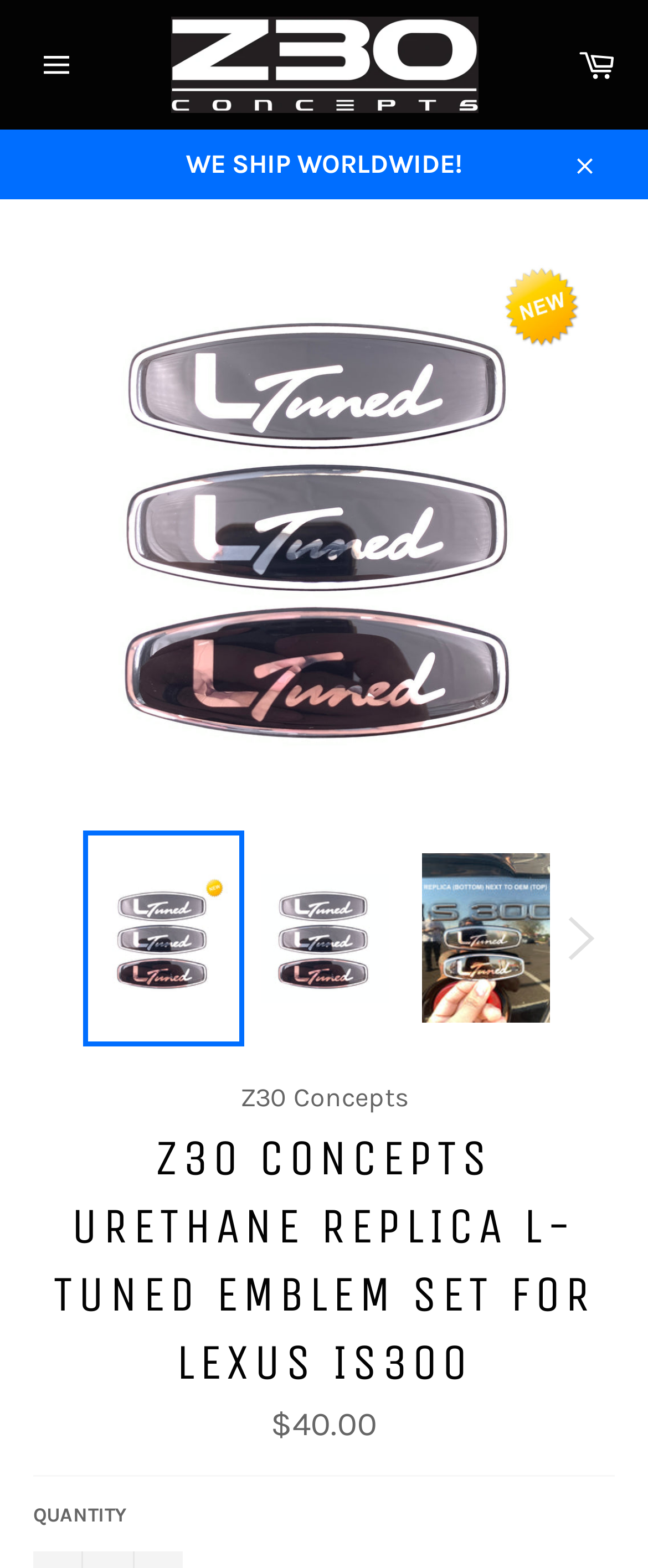Summarize the webpage comprehensively, mentioning all visible components.

This webpage is about Z30 Concepts, a company that sells replica L-Tuned emblems for Lexus IS300. At the top left corner, there is a site navigation button and a link to the Z30 Concepts website, accompanied by the company's logo. On the top right corner, there is a link to the cart.

Below the top navigation bar, there is a prominent announcement that the company ships worldwide. Underneath, there is a large image of the replica L-Tuned emblem set, with a link to the product details. To the right of the image, there is a section with three smaller images of the product, each with a link to the product details.

Further down, there is a heading that reads "Z30 CONCEPTS URETHANE REPLICA L-TUNED EMBLEM SET FOR LEXUS IS300". Below the heading, there is a section with the product's regular price, $40.00. 

At the bottom of the page, there is a horizontal separator, followed by a label that reads "QUANTITY".